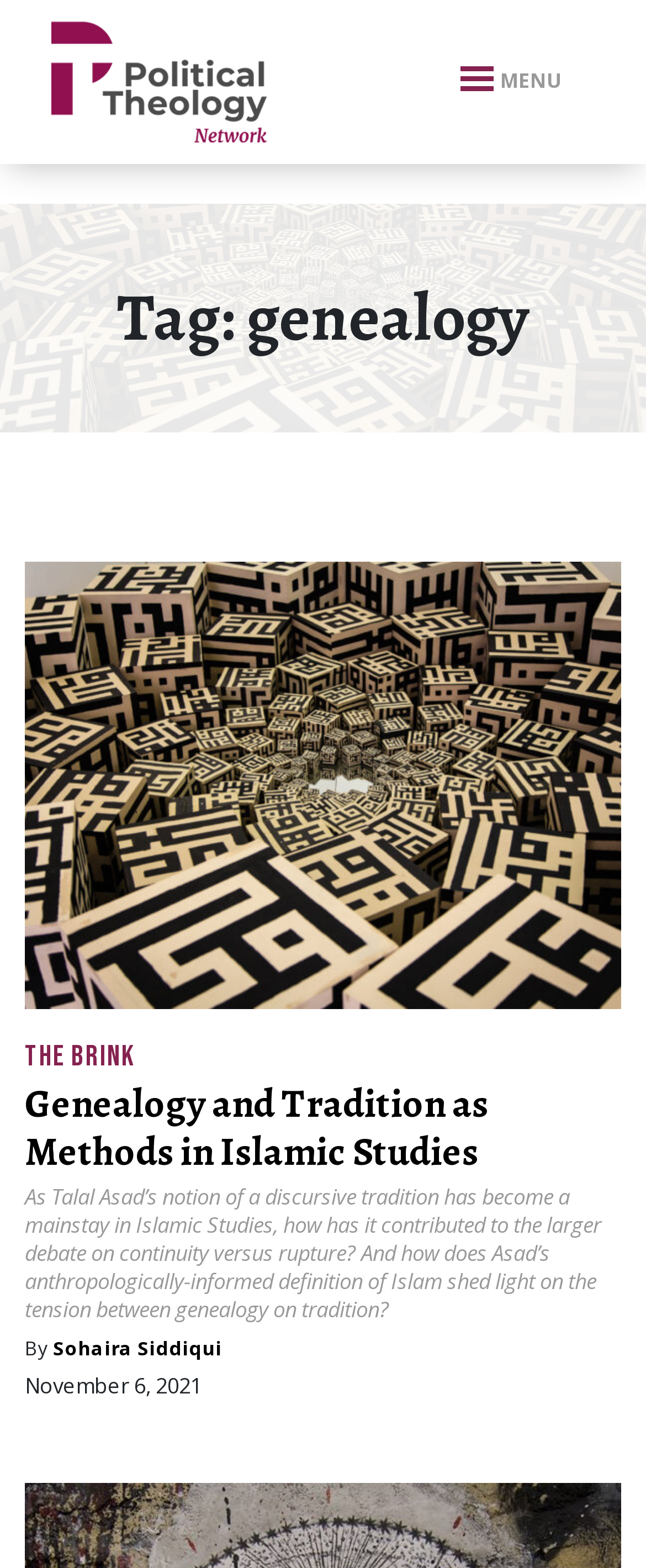Please provide a one-word or short phrase answer to the question:
What is the name of the website?

Political Theology Network